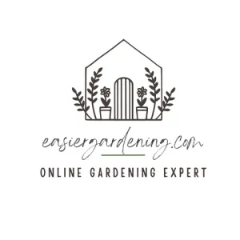Elaborate on the elements present in the image.

This image features the logo of "easiergardening.com," an online gardening expert platform. The logo is designed with a minimalistic and elegant style, depicting a quaint garden shed surrounded by decorative plants and pots. Above the shed, the text "easiergardening.com" is written in a friendly, flowing script, while the tagline "ONLINE GARDENING EXPERT" is presented in a more straightforward typeface beneath it. This branding emphasizes the website's focus on providing accessible gardening advice and solutions, making it a valuable resource for gardening enthusiasts.